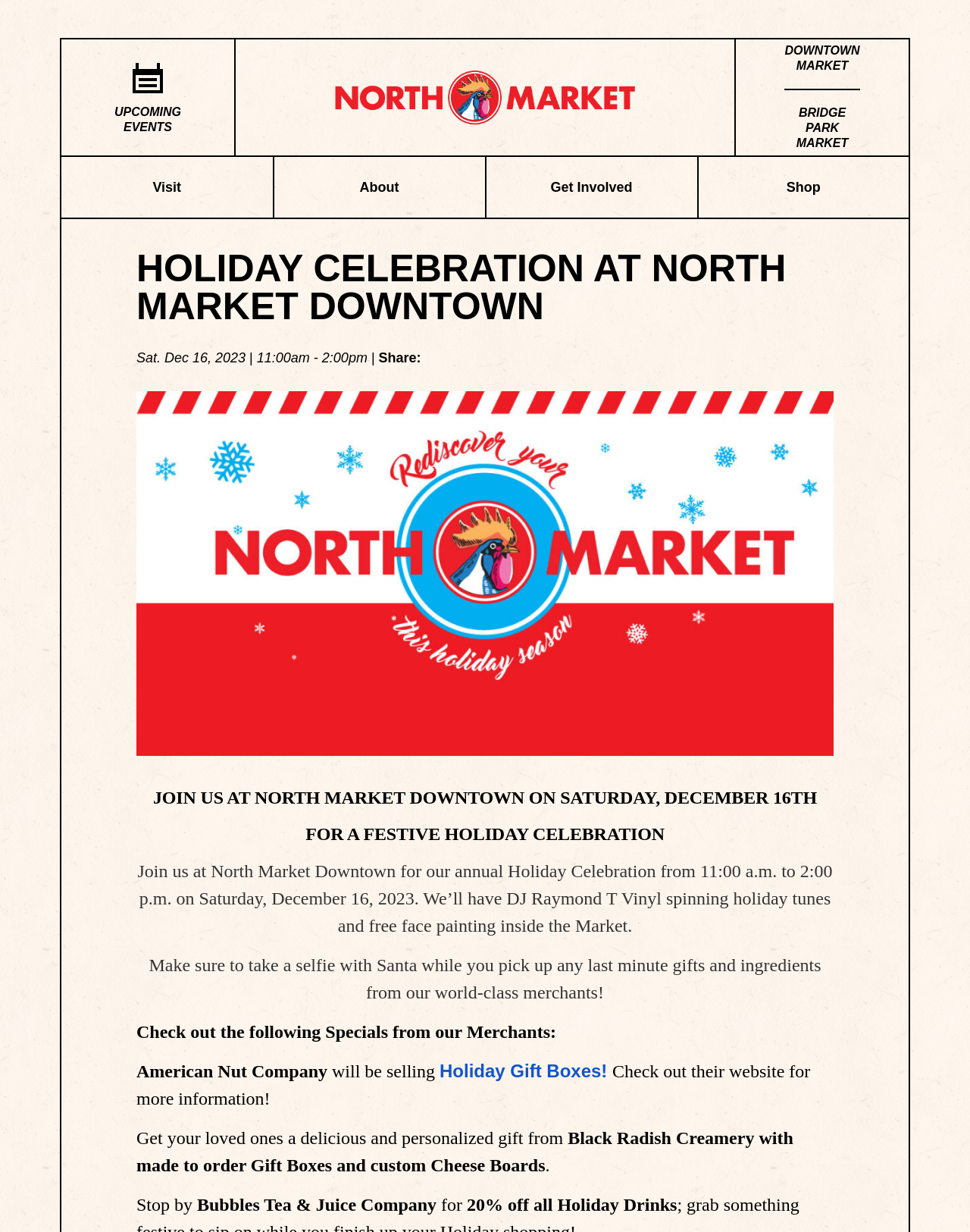What is the date of the holiday celebration?
Respond with a short answer, either a single word or a phrase, based on the image.

Sat. Dec 16, 2023